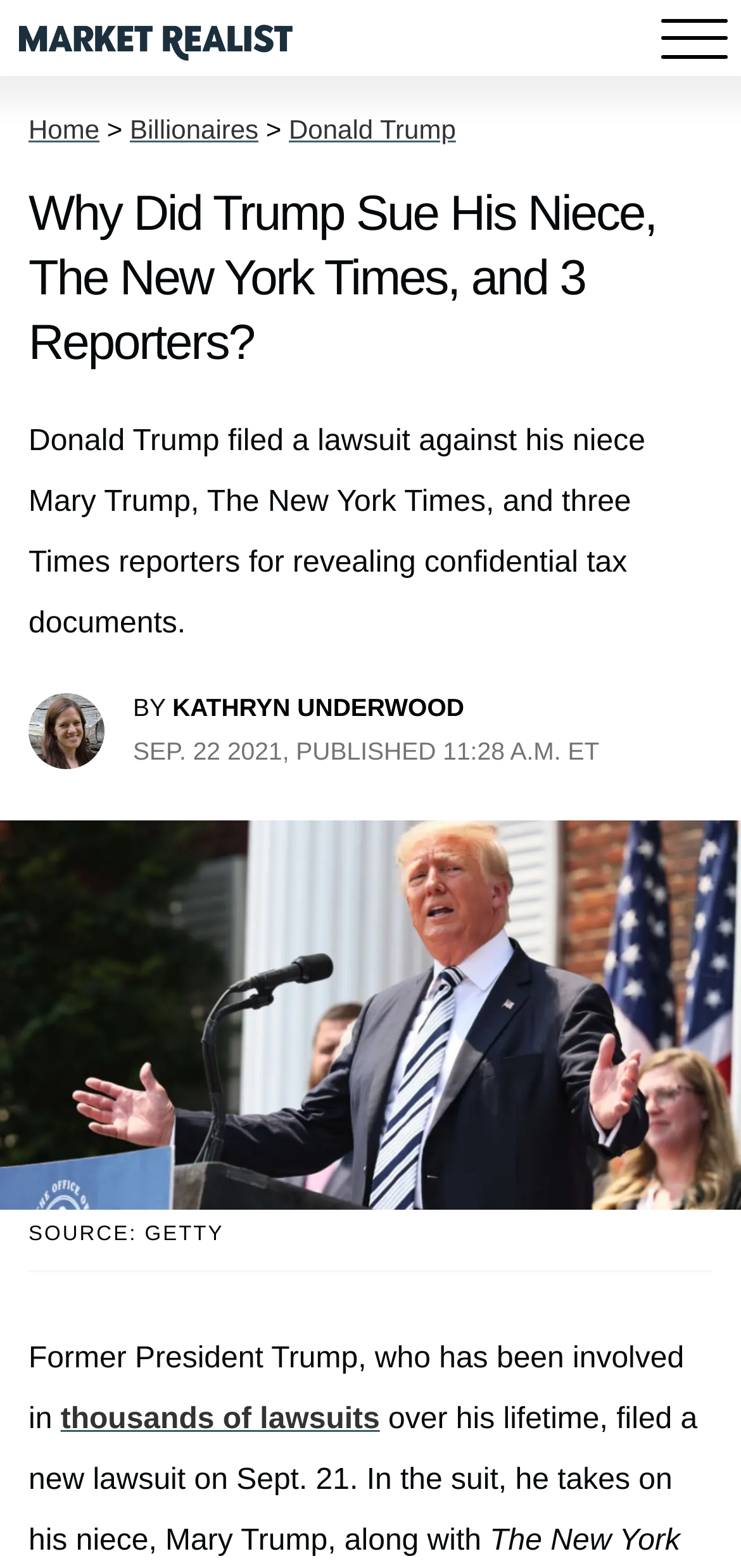Describe the webpage in detail, including text, images, and layout.

The webpage is about an article discussing Donald Trump's lawsuit against his niece Mary Trump, The New York Times, and three Times reporters. At the top left corner, there is a link to "Market Realist" accompanied by an image. On the top right corner, there is a mobile navigation menu.

The main content of the webpage is divided into sections. The first section has a header with links to "Home", "Billionaires", and "Donald Trump". Below the header, there is a heading that summarizes the article, followed by a paragraph of text that provides more details about the lawsuit.

To the right of the heading, there is an image of the author, Kathryn Underwood. Below the author's image, there is a byline with the author's name and the publication date of the article. Further down, there is a figure with an image of Former President Trump, accompanied by a caption that indicates the source of the image as Getty.

The main article continues below the figure, with text that discusses Donald Trump's involvement in thousands of lawsuits over his lifetime and the specifics of his new lawsuit against his niece and The New York Times.